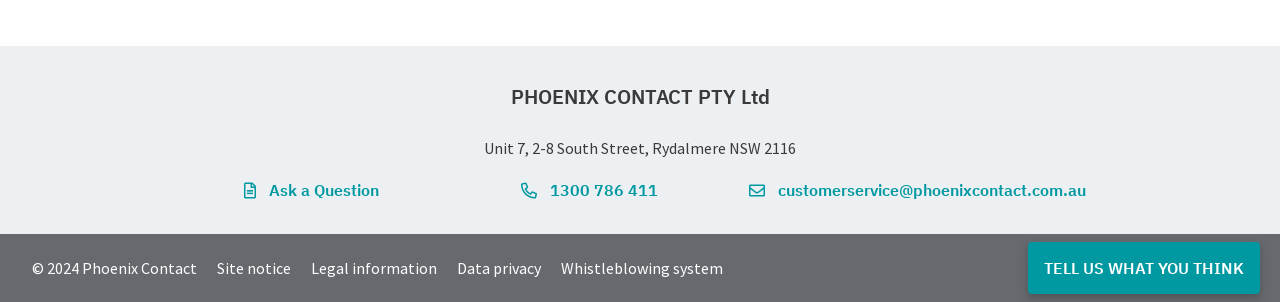Please answer the following query using a single word or phrase: 
What is the email address?

customerservice@phoenixcontact.com.au